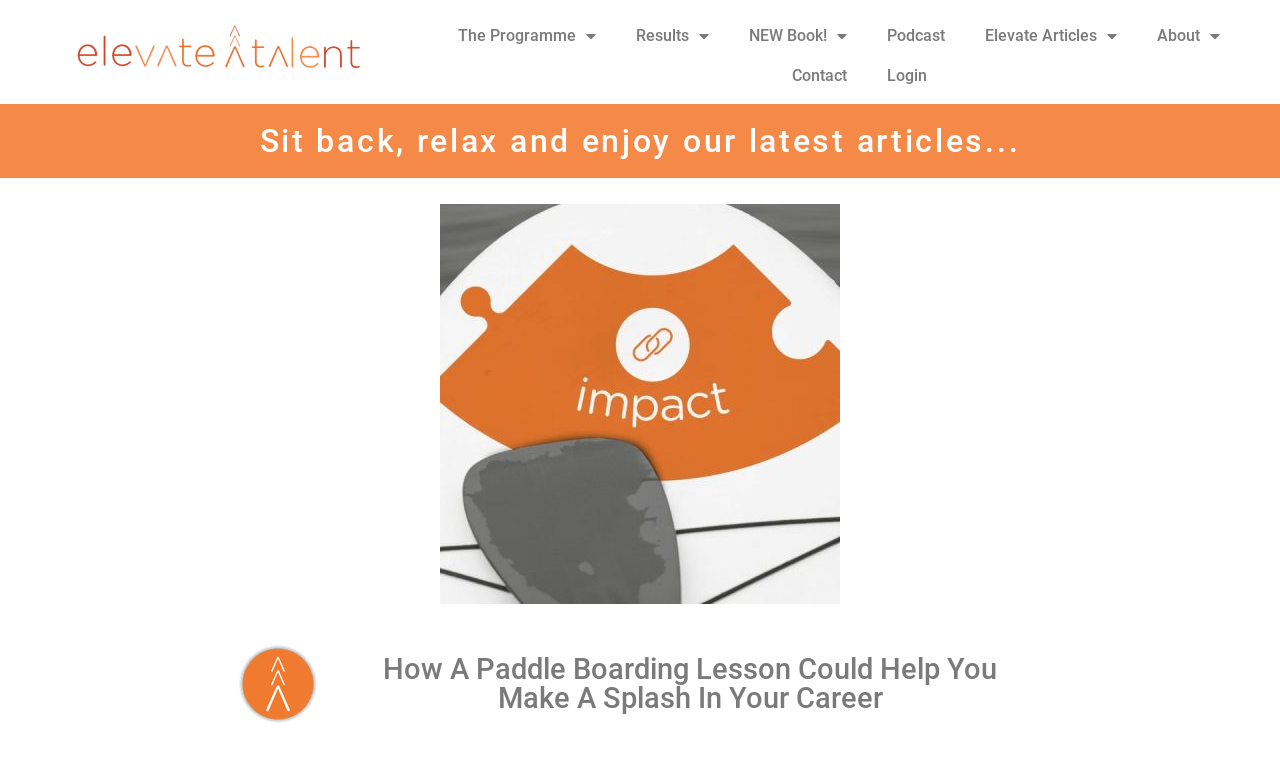Could you specify the bounding box coordinates for the clickable section to complete the following instruction: "Go to the 'About' page"?

[0.904, 0.021, 0.953, 0.073]